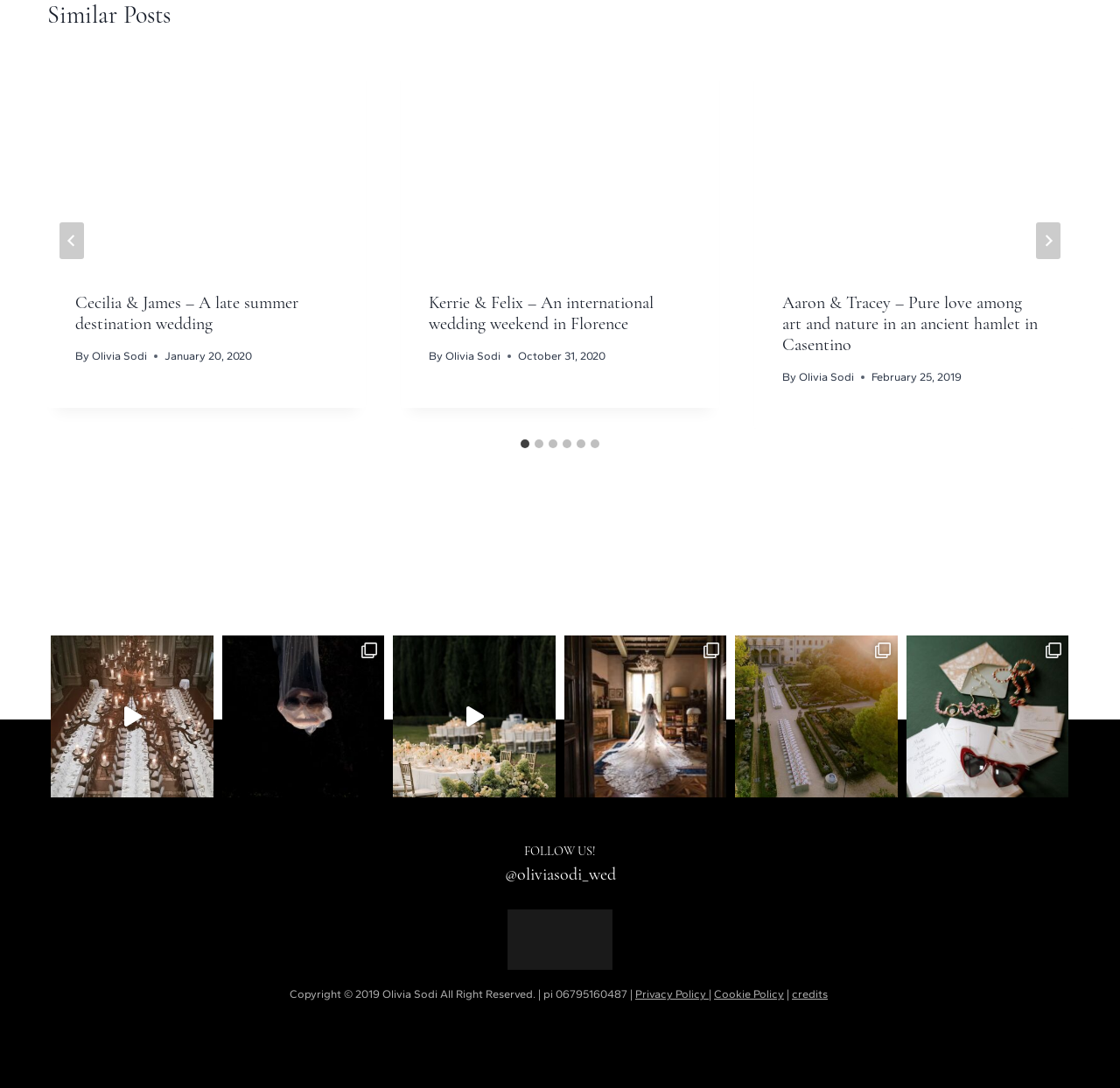Provide the bounding box coordinates for the UI element that is described as: "aria-label="Go to last slide"".

[0.053, 0.204, 0.075, 0.238]